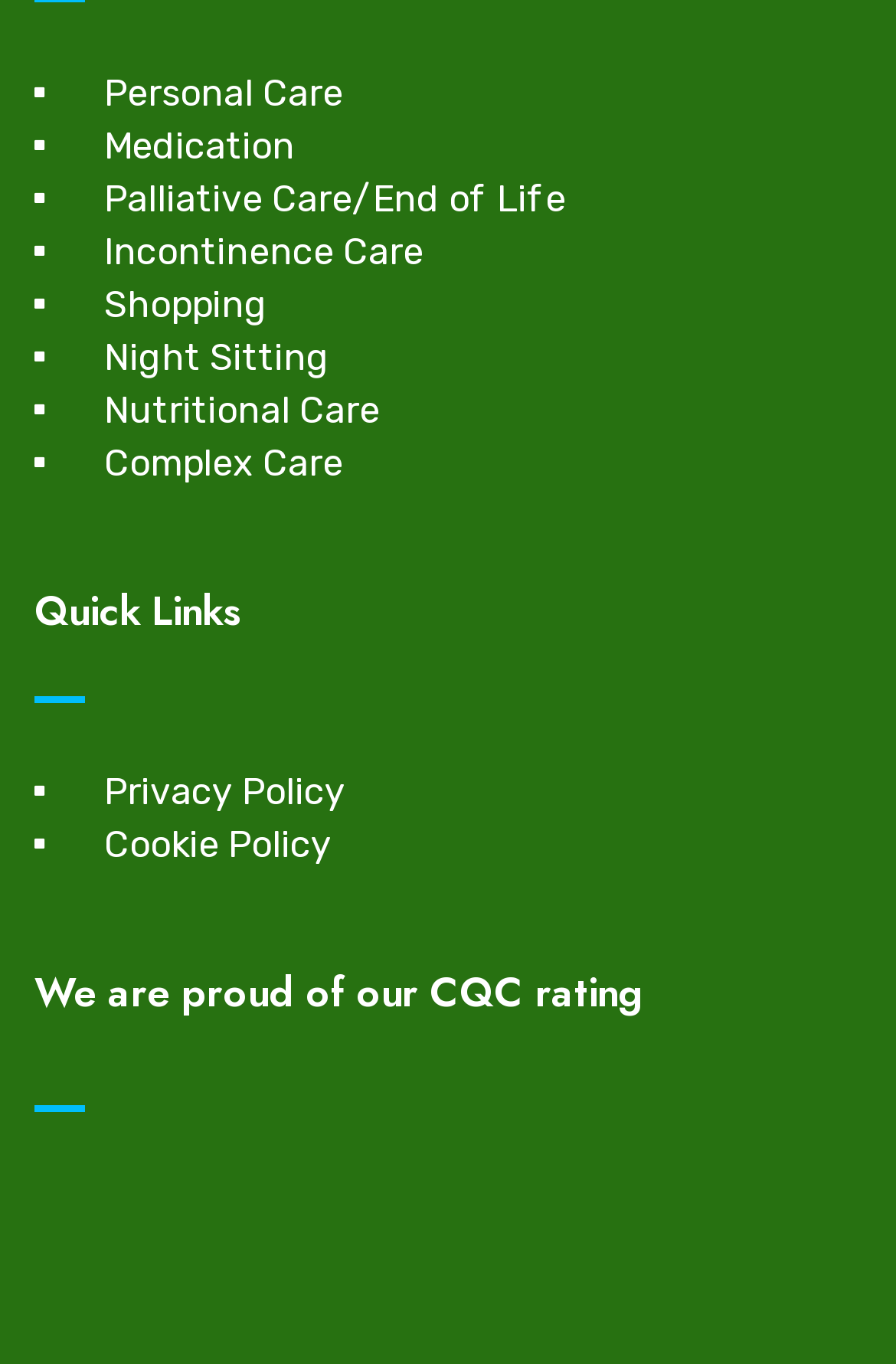Determine the bounding box coordinates of the region to click in order to accomplish the following instruction: "Explore Incontinence Care". Provide the coordinates as four float numbers between 0 and 1, specifically [left, top, right, bottom].

[0.038, 0.176, 0.962, 0.191]